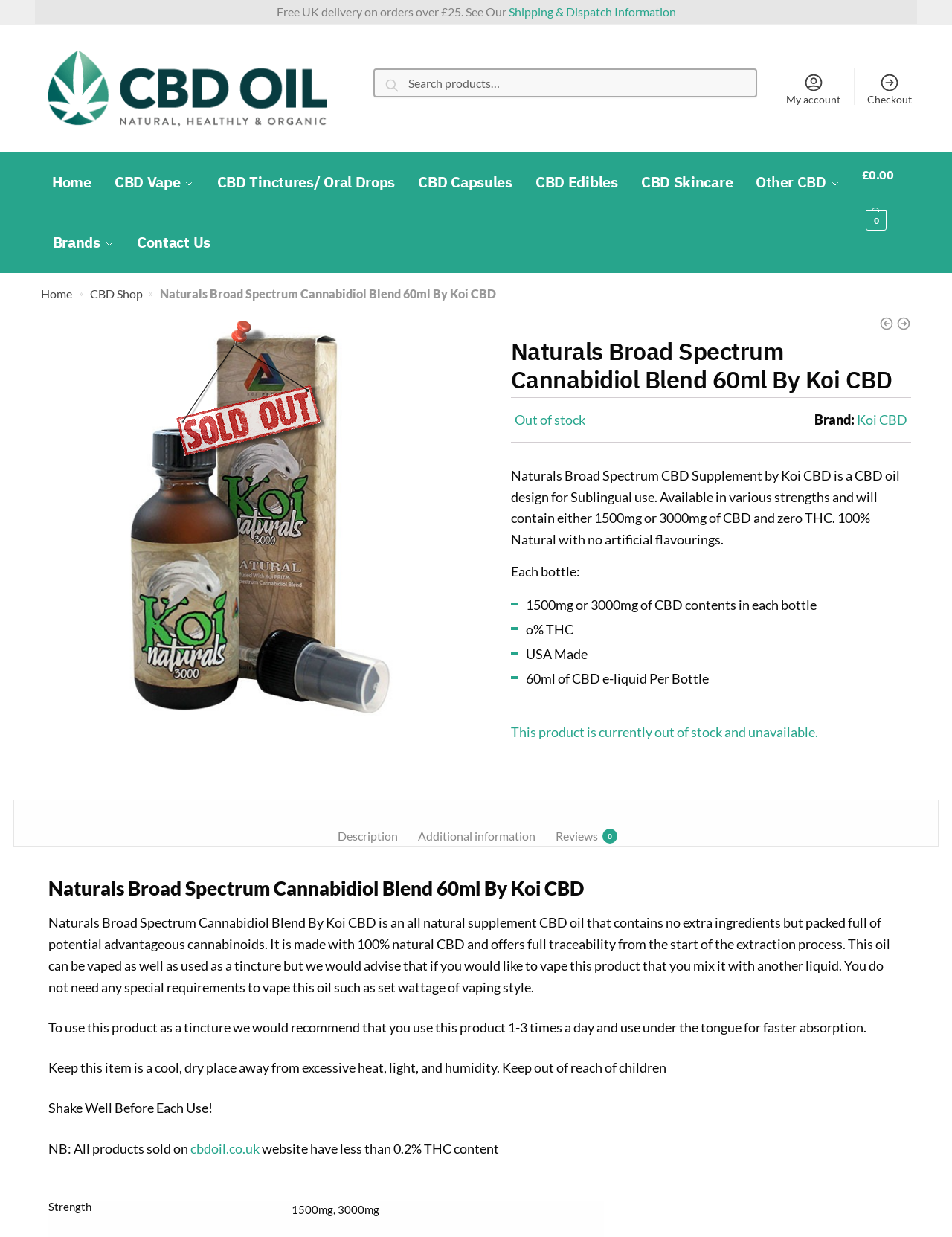What is the size of the CBD oil bottle?
Deliver a detailed and extensive answer to the question.

The size of the CBD oil bottle can be found in the product description section, where it is stated as '60ml of CBD e-liquid Per Bottle'.